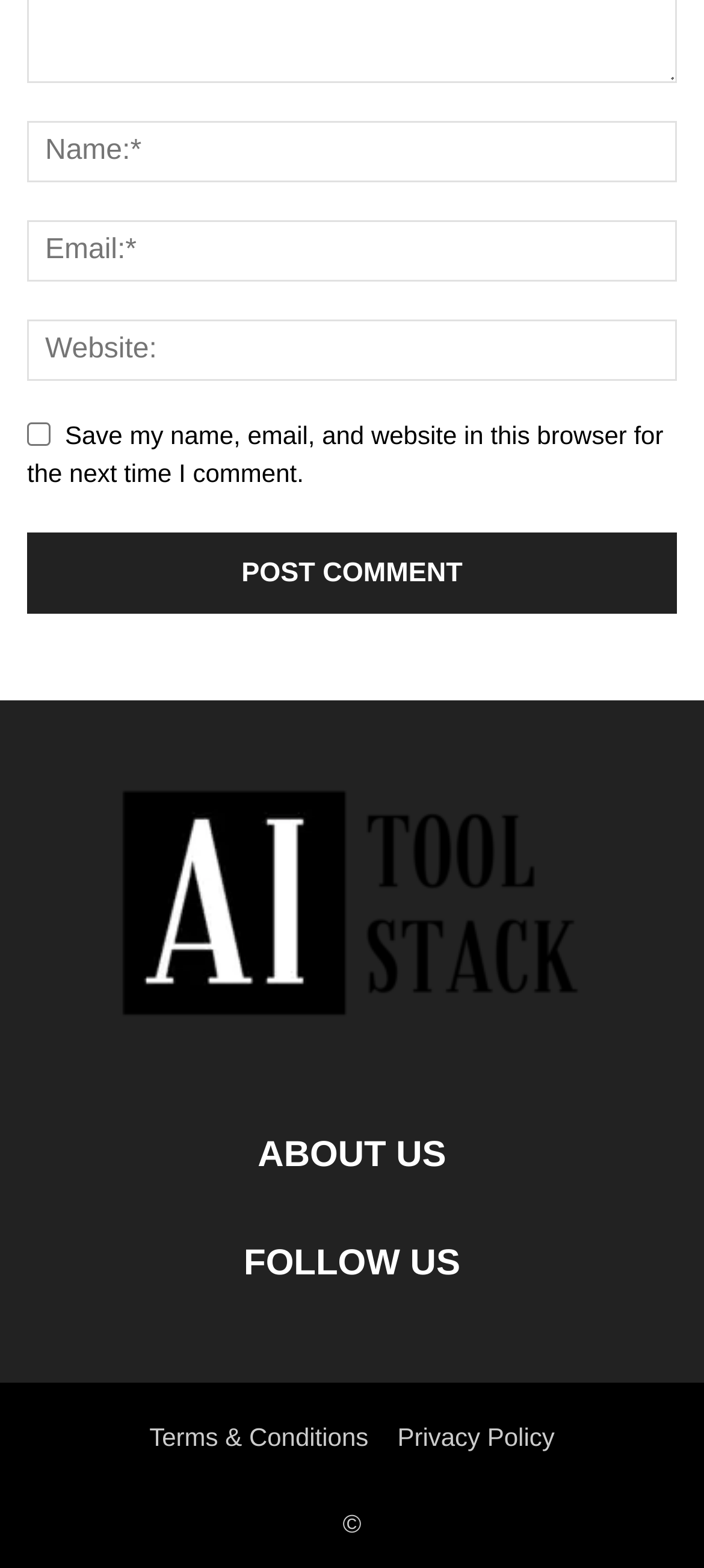Can you specify the bounding box coordinates of the area that needs to be clicked to fulfill the following instruction: "Click the post comment button"?

[0.038, 0.34, 0.962, 0.392]